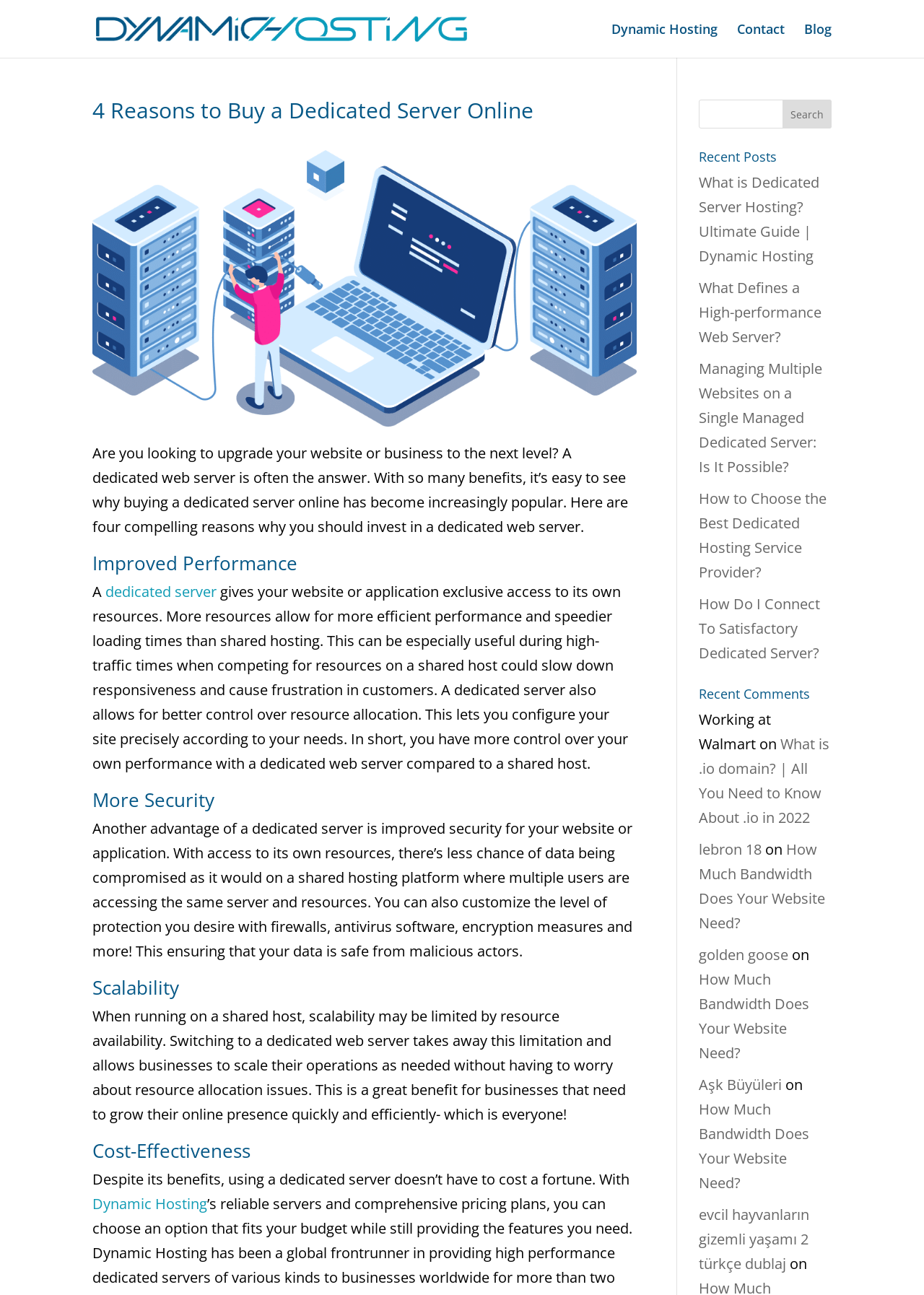What is the purpose of the search bar?
Please ensure your answer to the question is detailed and covers all necessary aspects.

The search bar is located at the top right corner of the webpage, and it appears to be a standard search function, allowing users to search for specific content within the website.